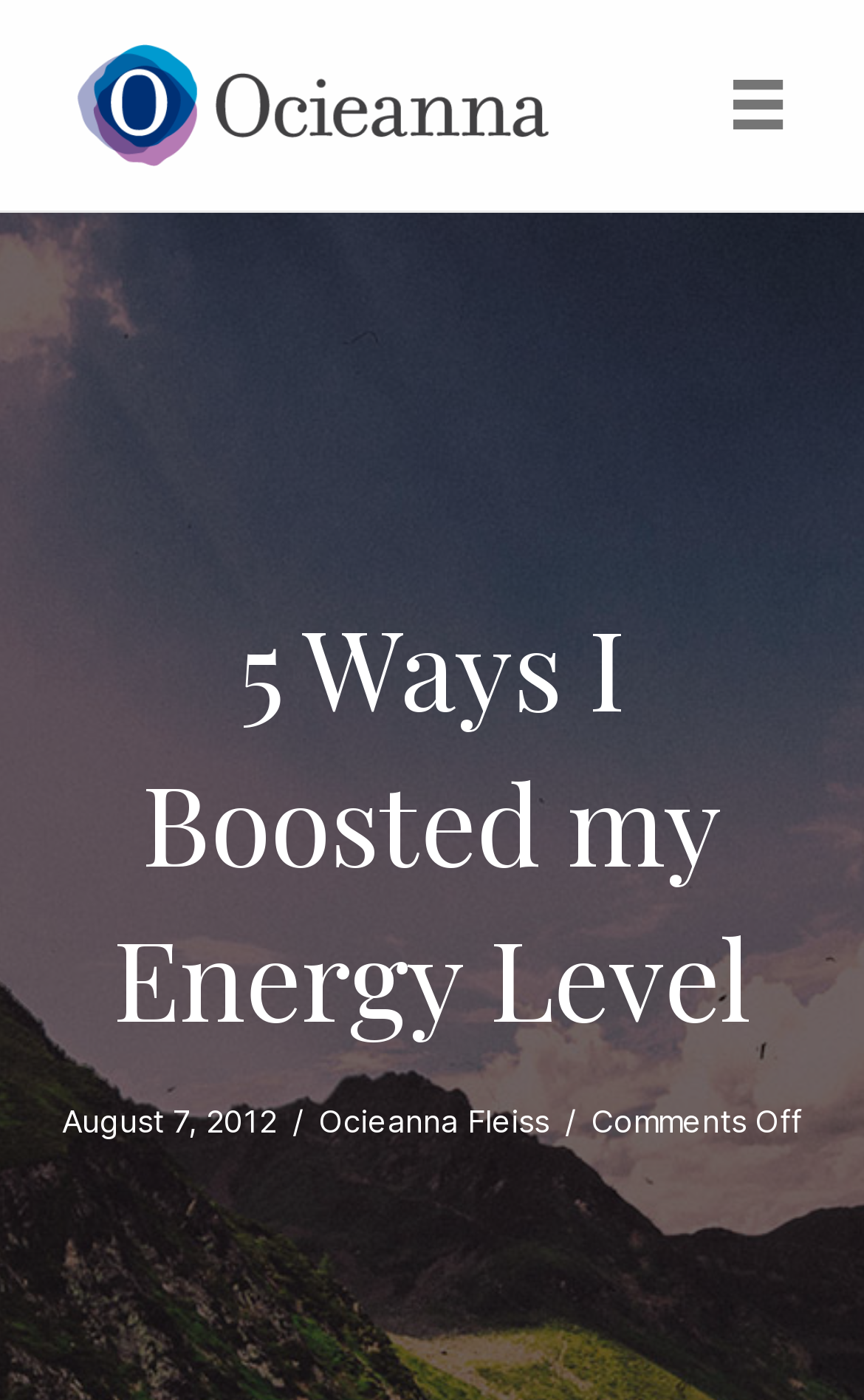Write an elaborate caption that captures the essence of the webpage.

This webpage is a blog post titled "5 Ways I Boosted my Energy Level" by Ocieanna Fleiss. At the top left corner, there is a horizontal logo of "o-logo-horiz@4x". To the right of the logo, there is a "Menu" button. 

Below the logo and the button, the title of the blog post "5 Ways I Boosted my Energy Level" is prominently displayed in a large font. The title is followed by the date "August 7, 2012", the author's name "Ocieanna Fleiss", and "Comments Off" on the same line, with the date and author's name separated by a slash. 

The content of the blog post is not immediately visible in the screenshot, but based on the meta description, it appears to be a personal story about the author's struggles with low energy levels after a cardiac arrest and how she overcame them.